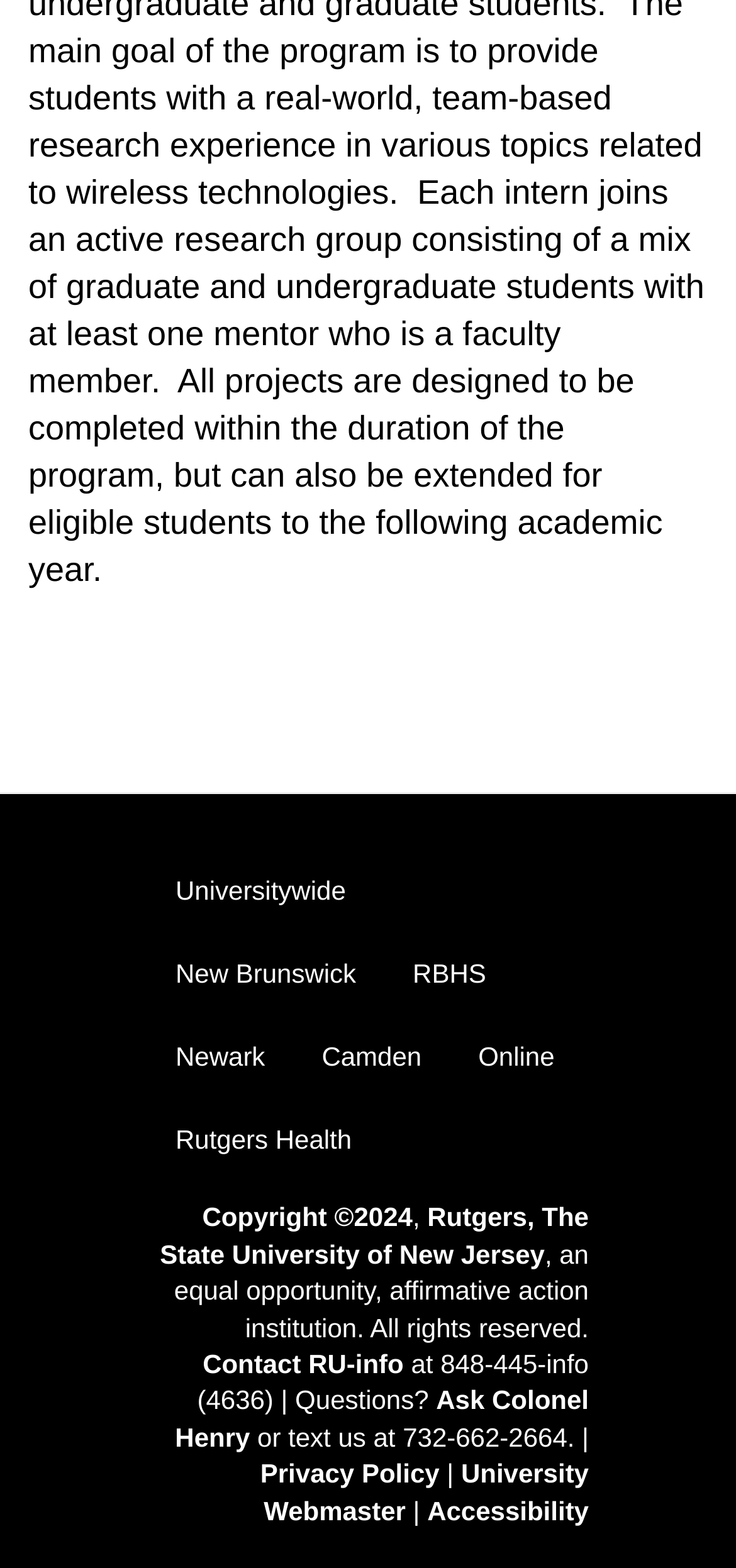Determine the bounding box coordinates for the clickable element required to fulfill the instruction: "Visit Universitywide". Provide the coordinates as four float numbers between 0 and 1, i.e., [left, top, right, bottom].

[0.2, 0.543, 0.508, 0.595]